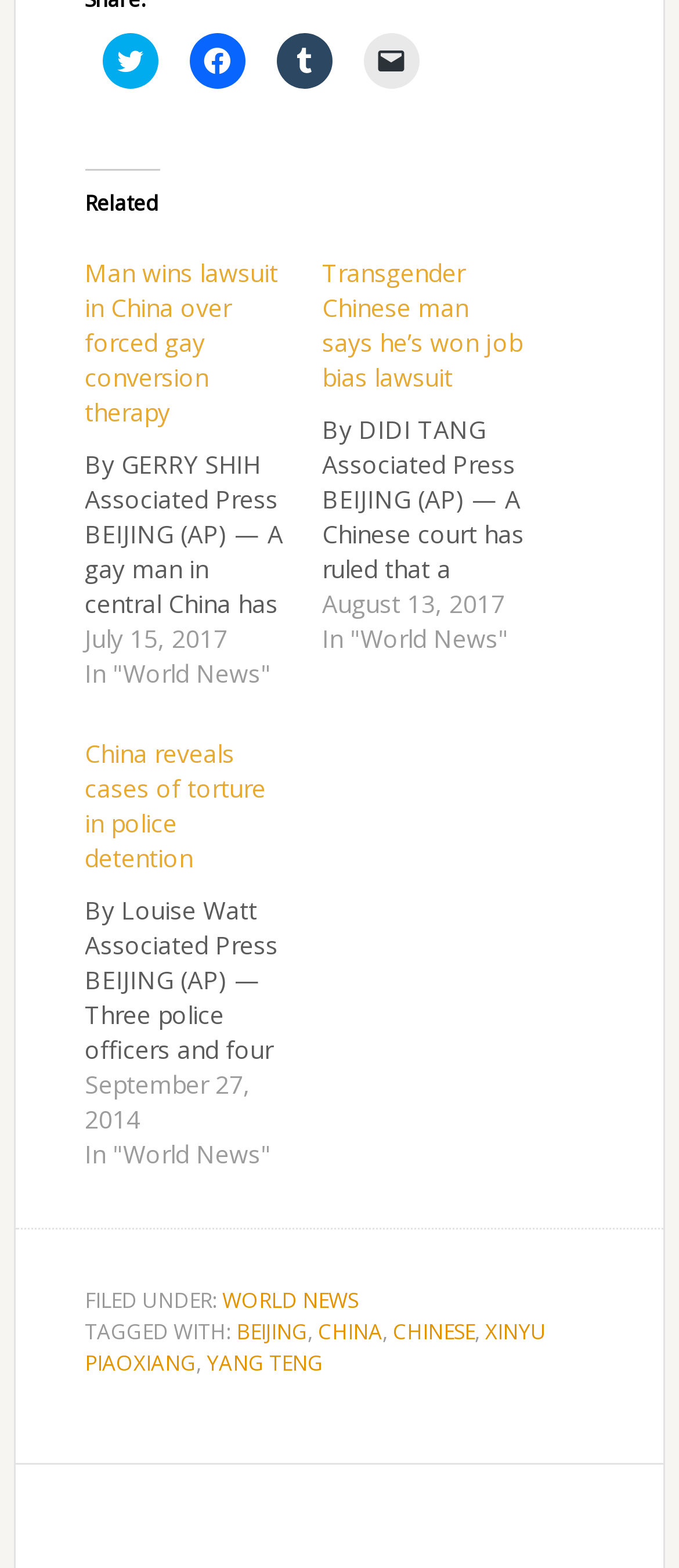Identify the bounding box coordinates of the region I need to click to complete this instruction: "Read 'Man wins lawsuit in China over forced gay conversion therapy'".

[0.125, 0.152, 0.474, 0.441]